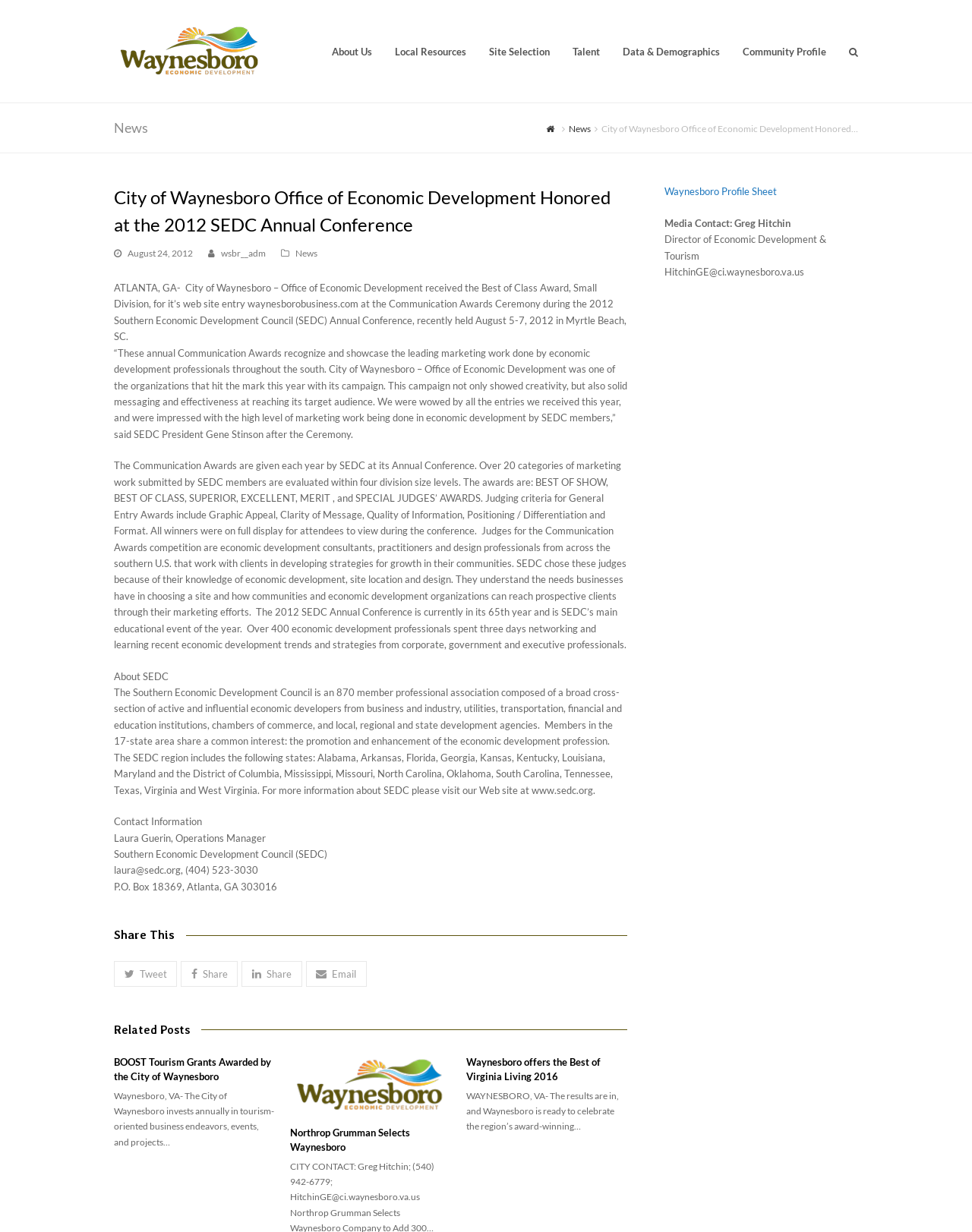Offer a meticulous description of the webpage's structure and content.

The webpage is about the City of Waynesboro Office of Economic Development, with a focus on their achievement of being honored at the 2012 SEDC Annual Conference. 

At the top of the page, there is a layout table with a link to "Waynesboro EDC" accompanied by an image. Below this, there are several links to different sections of the website, including "About Us", "Local Resources", "Site Selection", "Talent", "Data & Demographics", and "Community Profile".

The main content of the page is divided into two sections. The left section has a header with the title "News" and a link to a news page. Below this, there is a heading with the title of the news article, "City of Waynesboro Office of Economic Development Honored at the 2012 SEDC Annual Conference". The article is followed by a timestamp, "August 24, 2012", and links to the author and category. The article itself is a long text describing the achievement and the SEDC Annual Conference.

The right section of the page has a complementary section with a link to a "Waynesboro Profile Sheet" and contact information for the Media Contact, Greg Hitchin.

At the bottom of the page, there are three related news articles, each with a heading, a link to the article, and a short summary. There are also social media sharing buttons and a "Related Posts" section.

Throughout the page, there are several static text elements providing additional information, such as the description of the SEDC Annual Conference and the contact information for the Southern Economic Development Council.